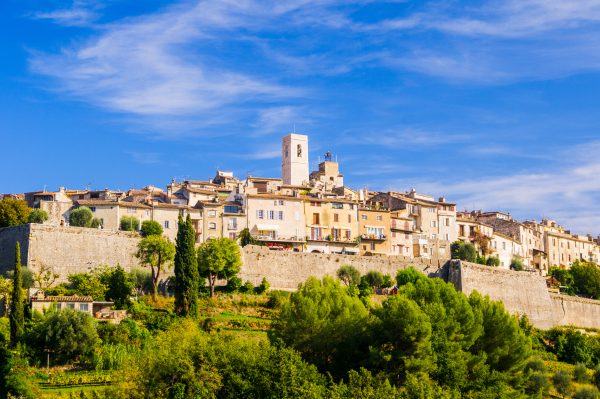What is the atmosphere of the village?
Carefully analyze the image and provide a detailed answer to the question.

The caption describes the clear blue sky above adding to the idyllic atmosphere, inviting exploration of this tranquil destination steeped in culture and charm, indicating that the atmosphere of the village is idyllic and peaceful.